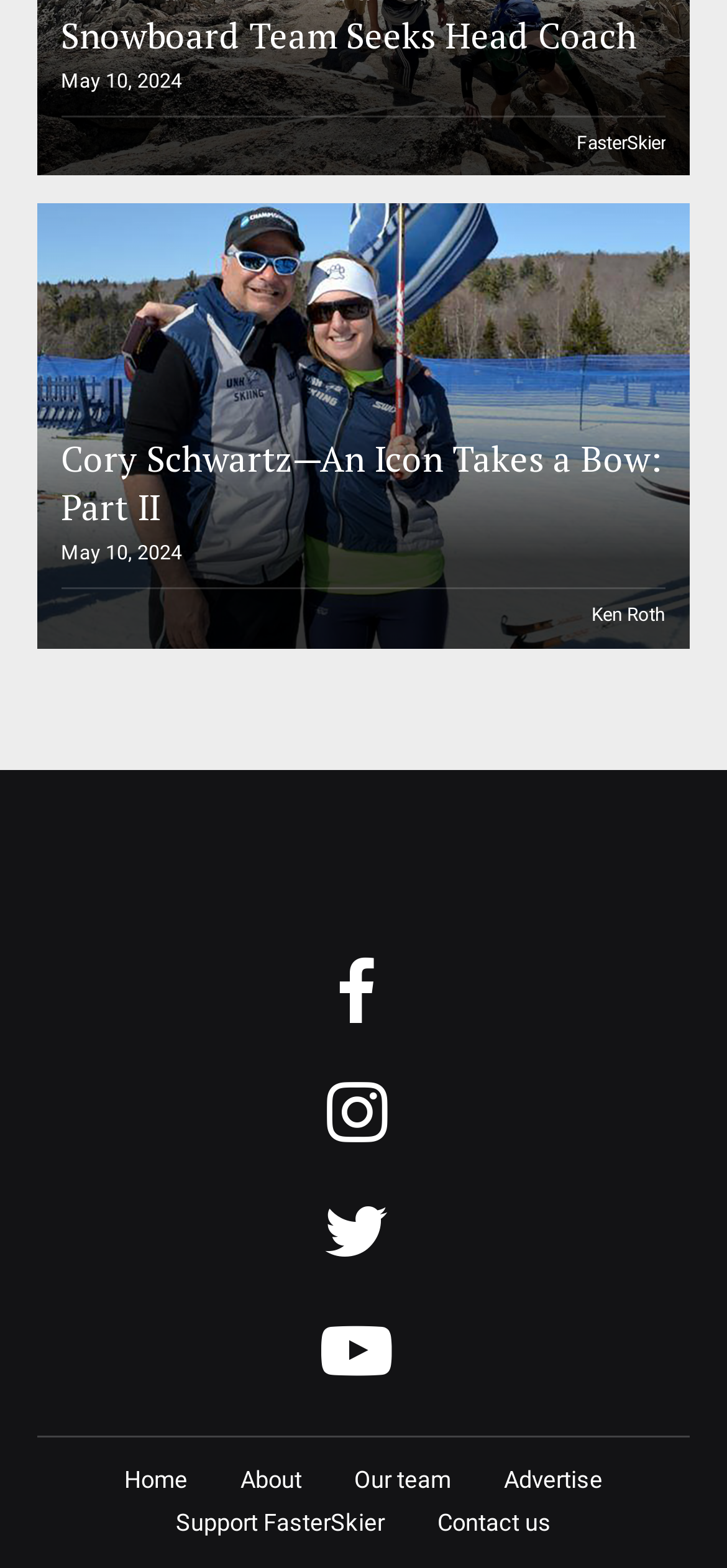Determine the bounding box for the described UI element: "About".

[0.331, 0.935, 0.415, 0.953]